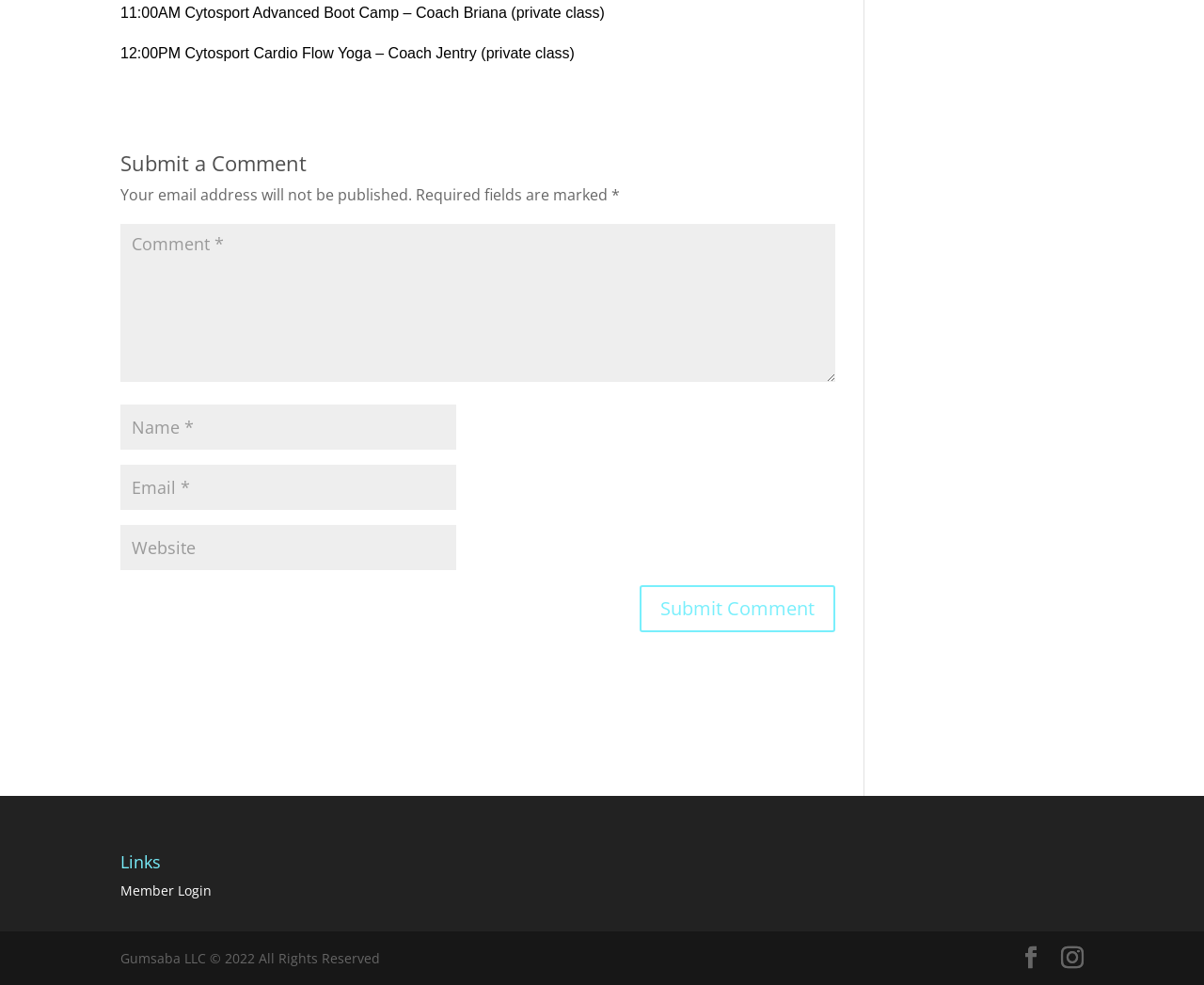What type of classes are being offered?
Refer to the screenshot and answer in one word or phrase.

Fitness classes